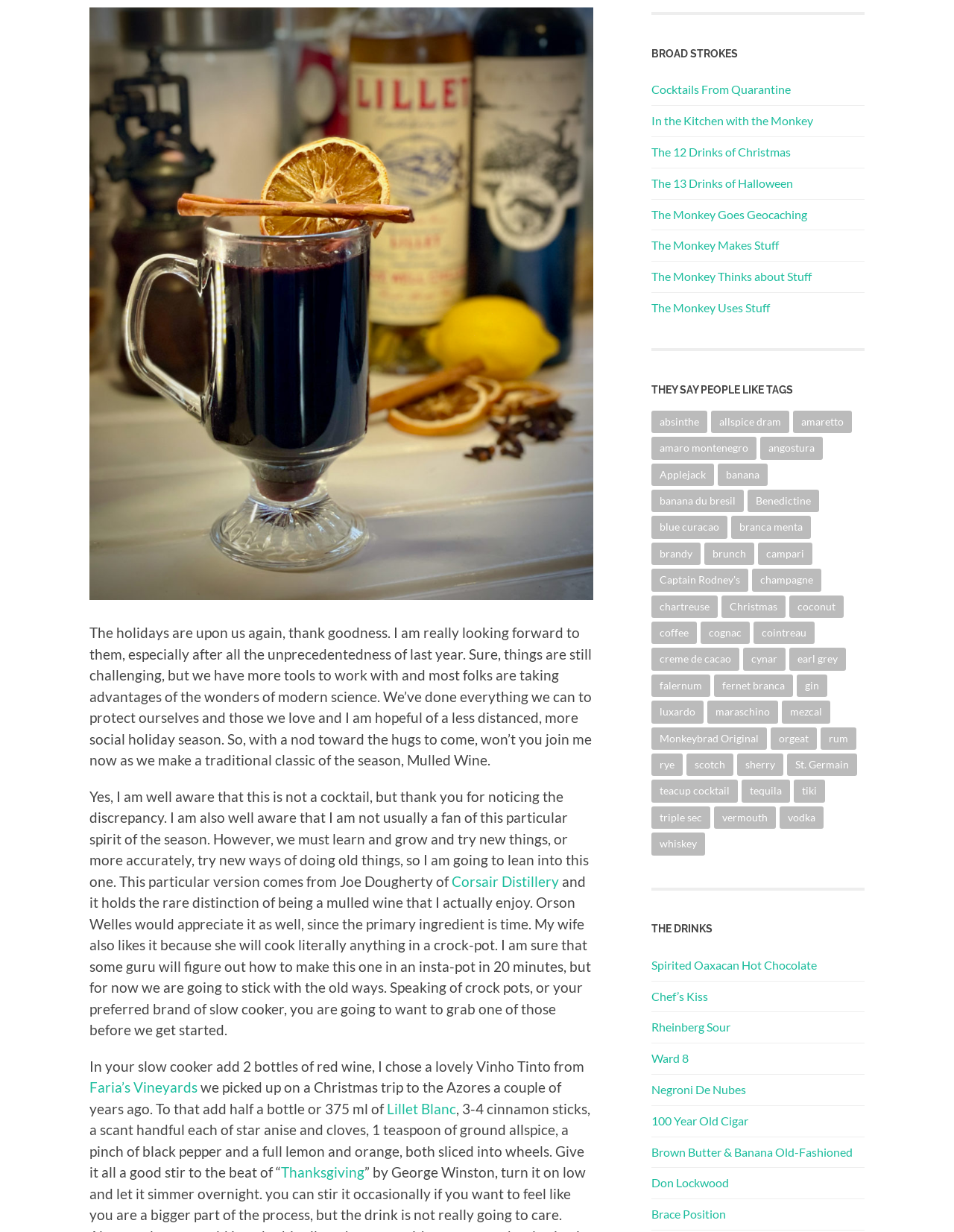Given the element description: "The Monkey Thinks about Stuff", predict the bounding box coordinates of this UI element. The coordinates must be four float numbers between 0 and 1, given as [left, top, right, bottom].

[0.683, 0.218, 0.851, 0.23]